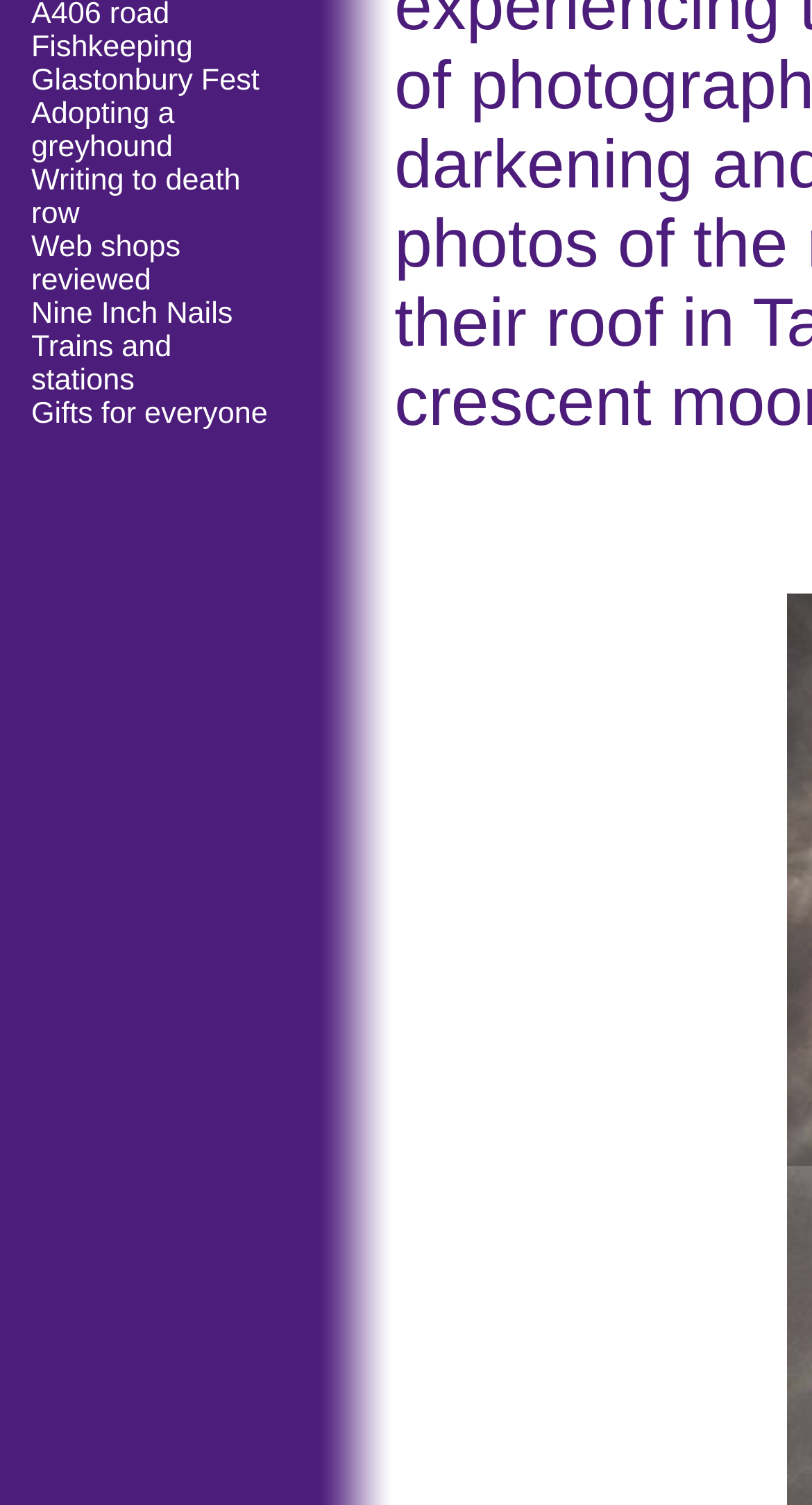Determine the bounding box coordinates of the UI element described below. Use the format (top-left x, top-left y, bottom-right x, bottom-right y) with floating point numbers between 0 and 1: Glastonbury Fest

[0.038, 0.043, 0.319, 0.065]